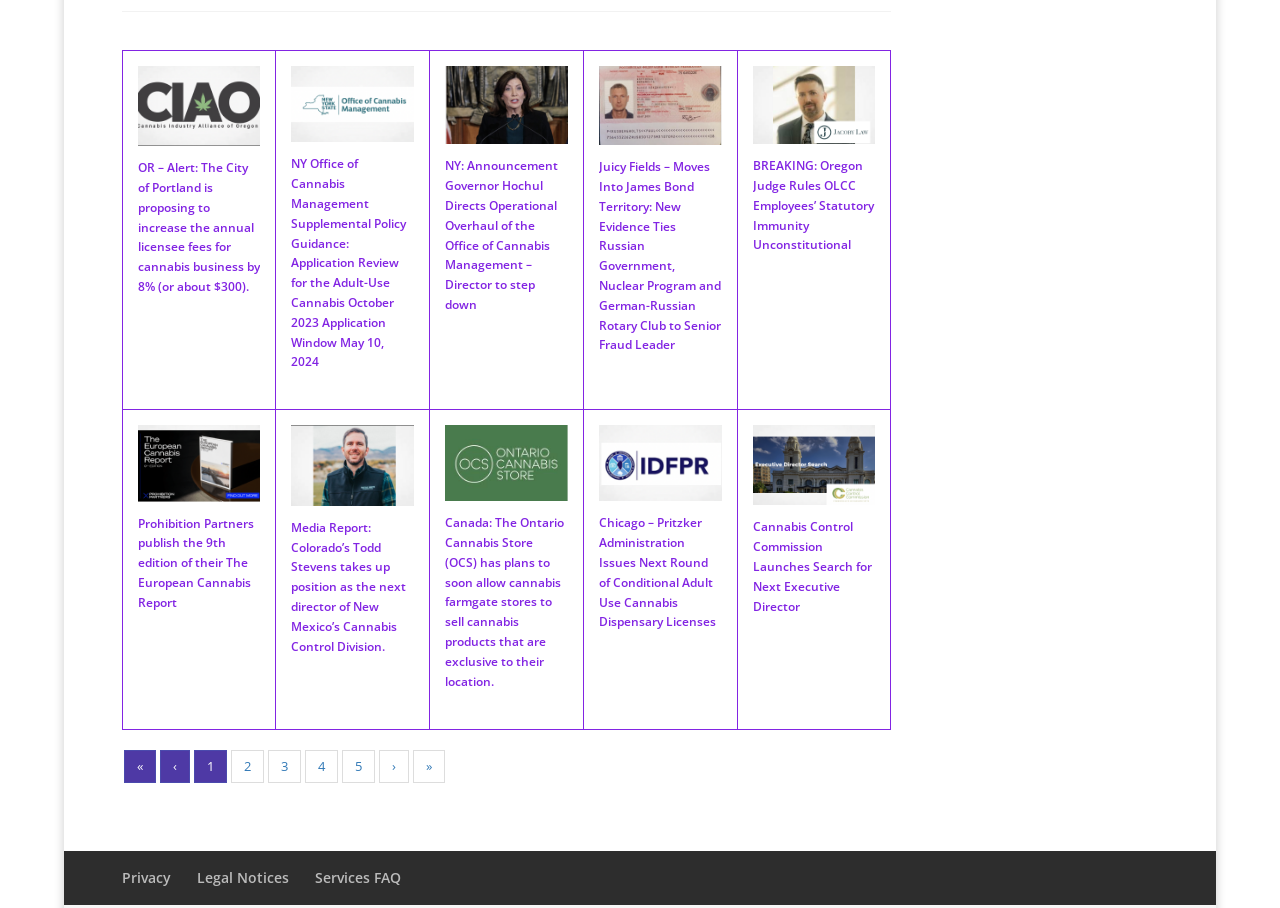Locate the bounding box coordinates of the element to click to perform the following action: 'Visit the Guardian news'. The coordinates should be given as four float values between 0 and 1, in the form of [left, top, right, bottom].

None